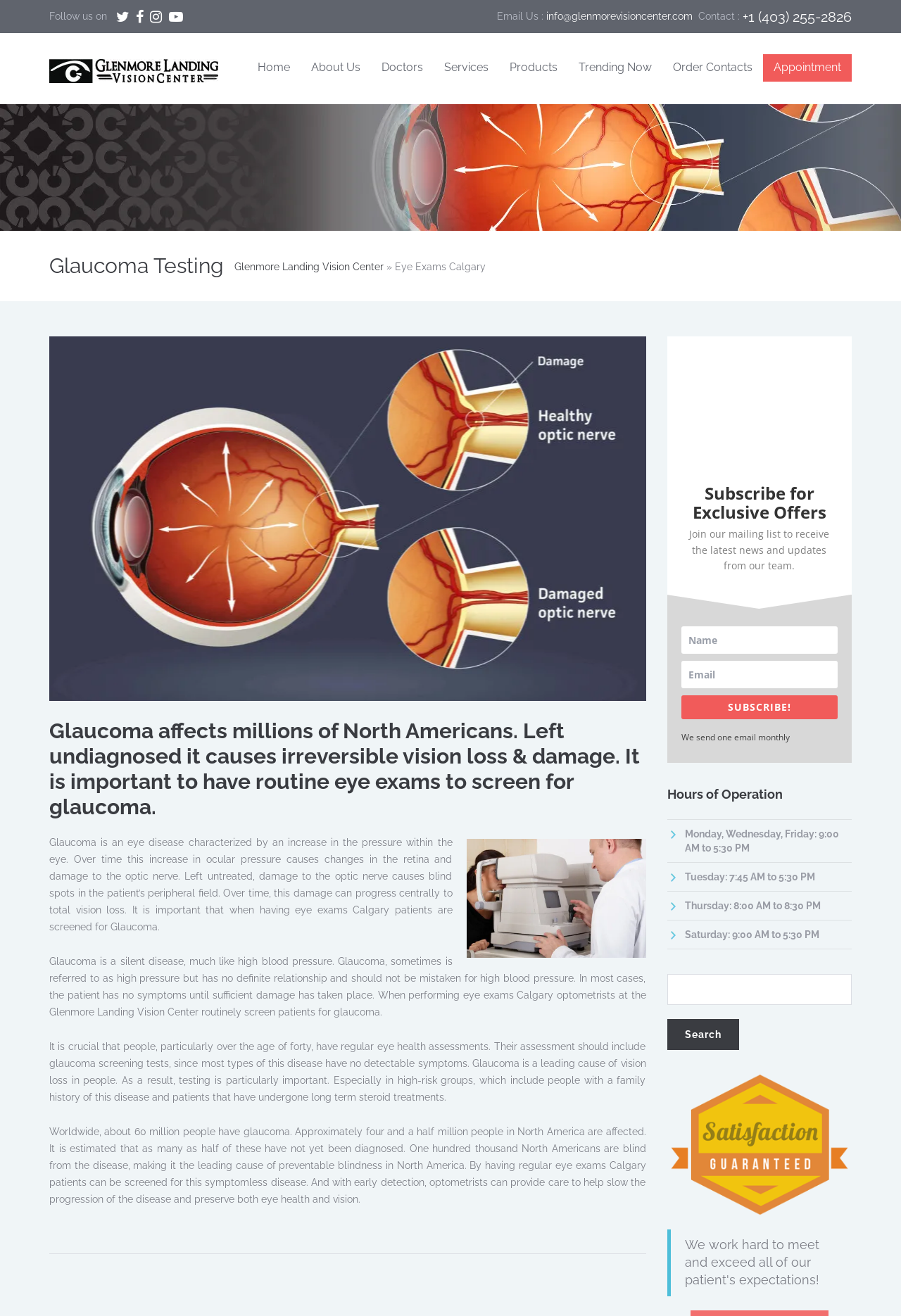Specify the bounding box coordinates of the element's area that should be clicked to execute the given instruction: "Search for something". The coordinates should be four float numbers between 0 and 1, i.e., [left, top, right, bottom].

[0.74, 0.74, 0.945, 0.764]